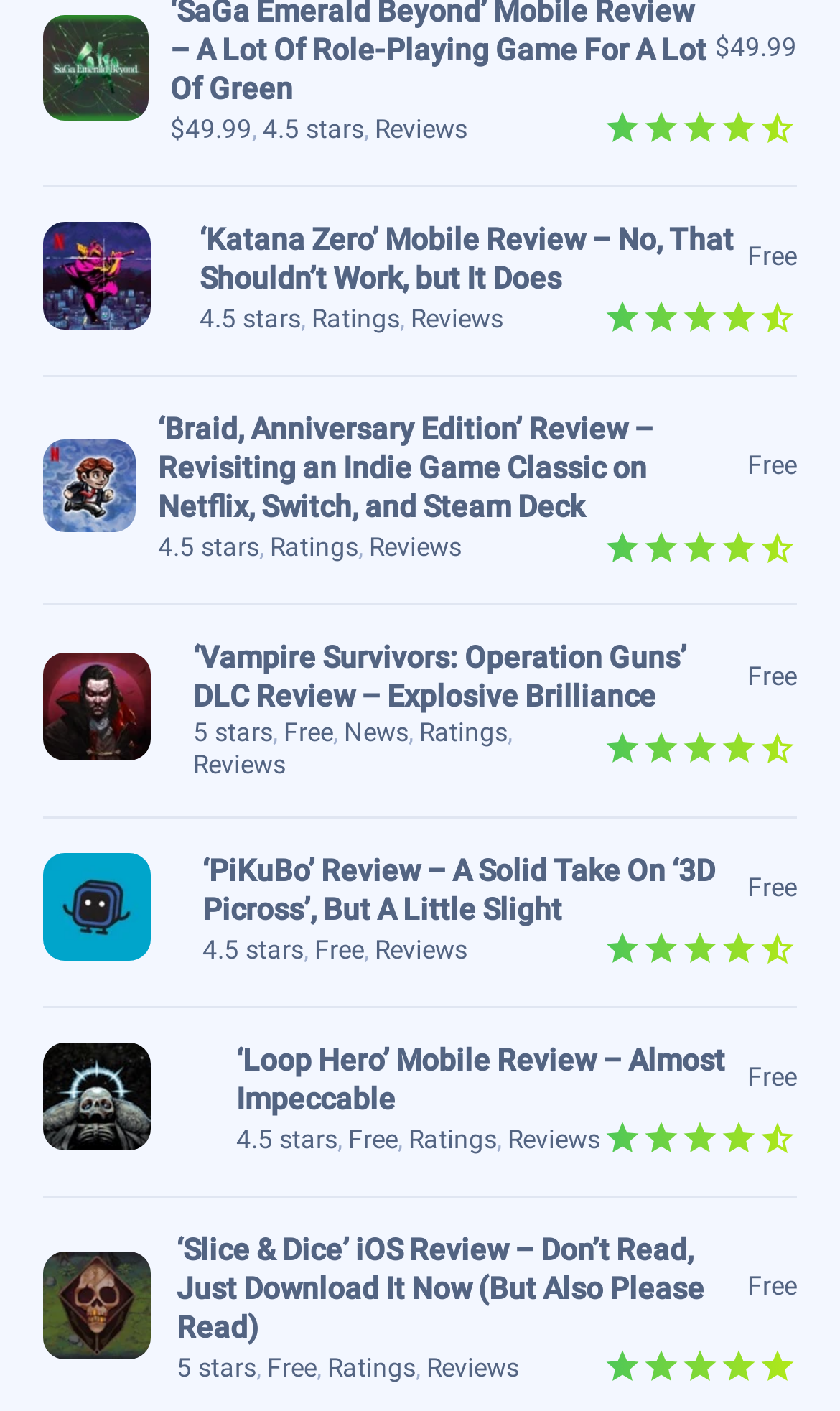Please locate the bounding box coordinates for the element that should be clicked to achieve the following instruction: "Check '4.5 stars' rating". Ensure the coordinates are given as four float numbers between 0 and 1, i.e., [left, top, right, bottom].

[0.313, 0.081, 0.433, 0.102]